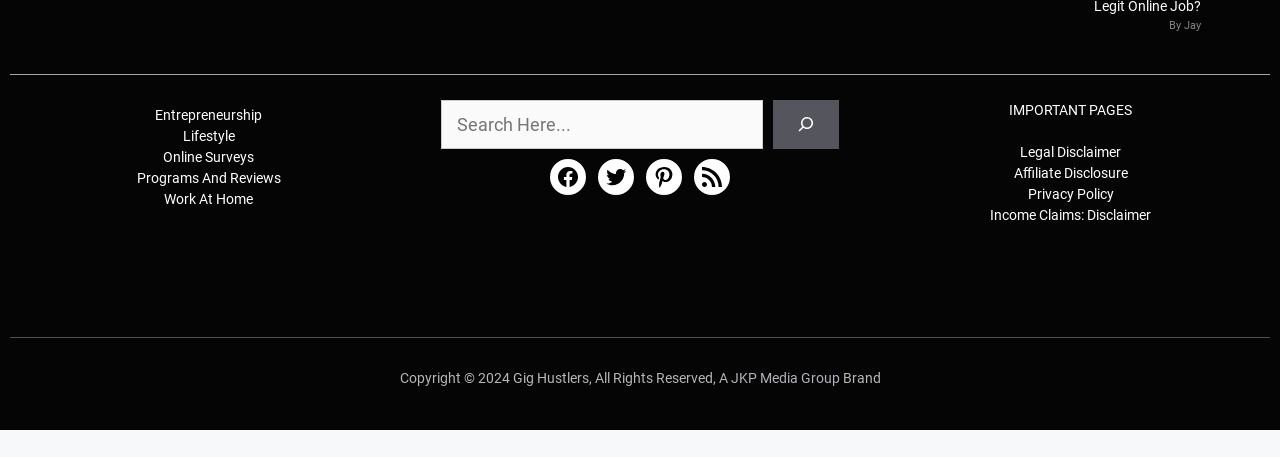Locate the bounding box coordinates of the area where you should click to accomplish the instruction: "Search for something".

[0.344, 0.218, 0.655, 0.325]